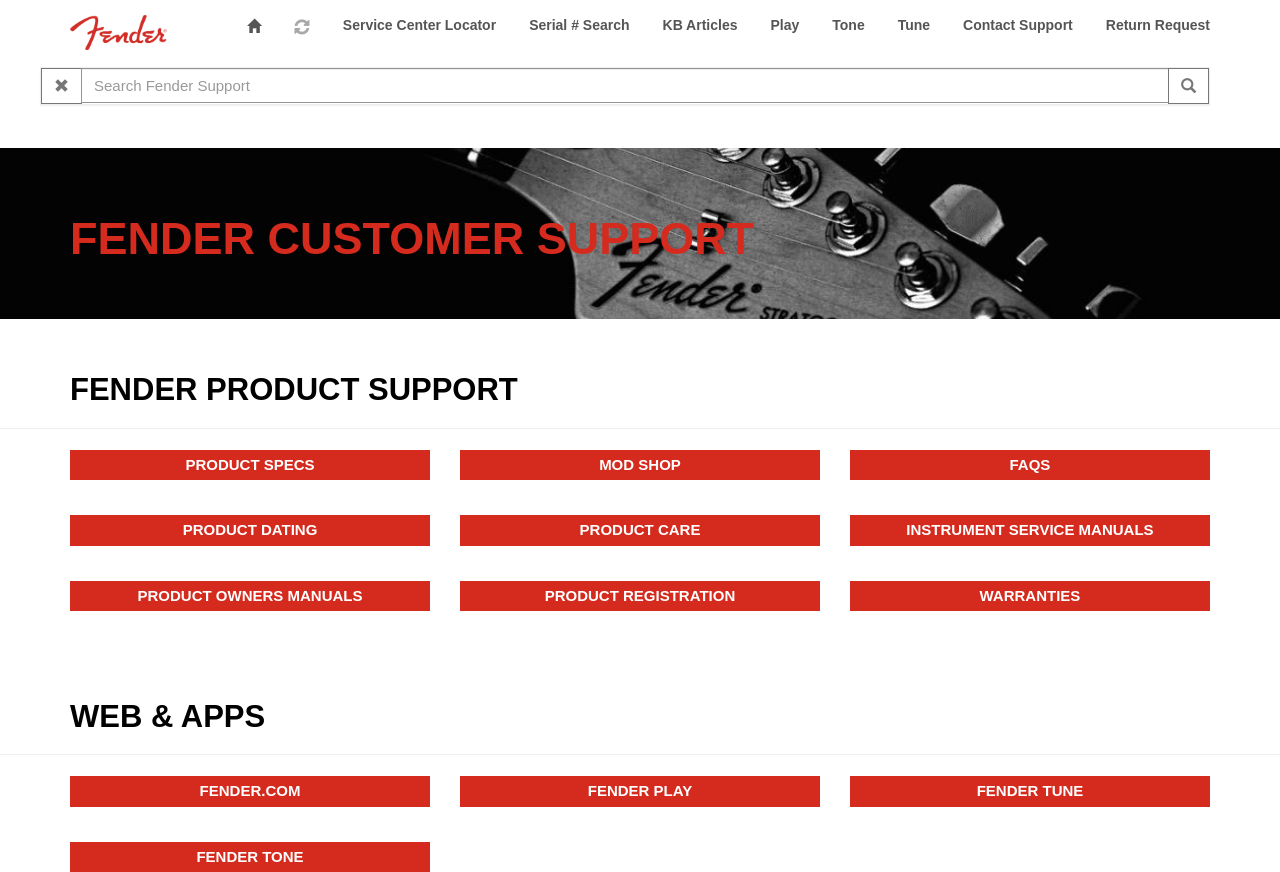Please study the image and answer the question comprehensively:
What is the purpose of the search bar?

The search bar is located below the Fender logo and has a placeholder text 'Search Fender Support', indicating that it is used to search for support-related content on the Fender website.